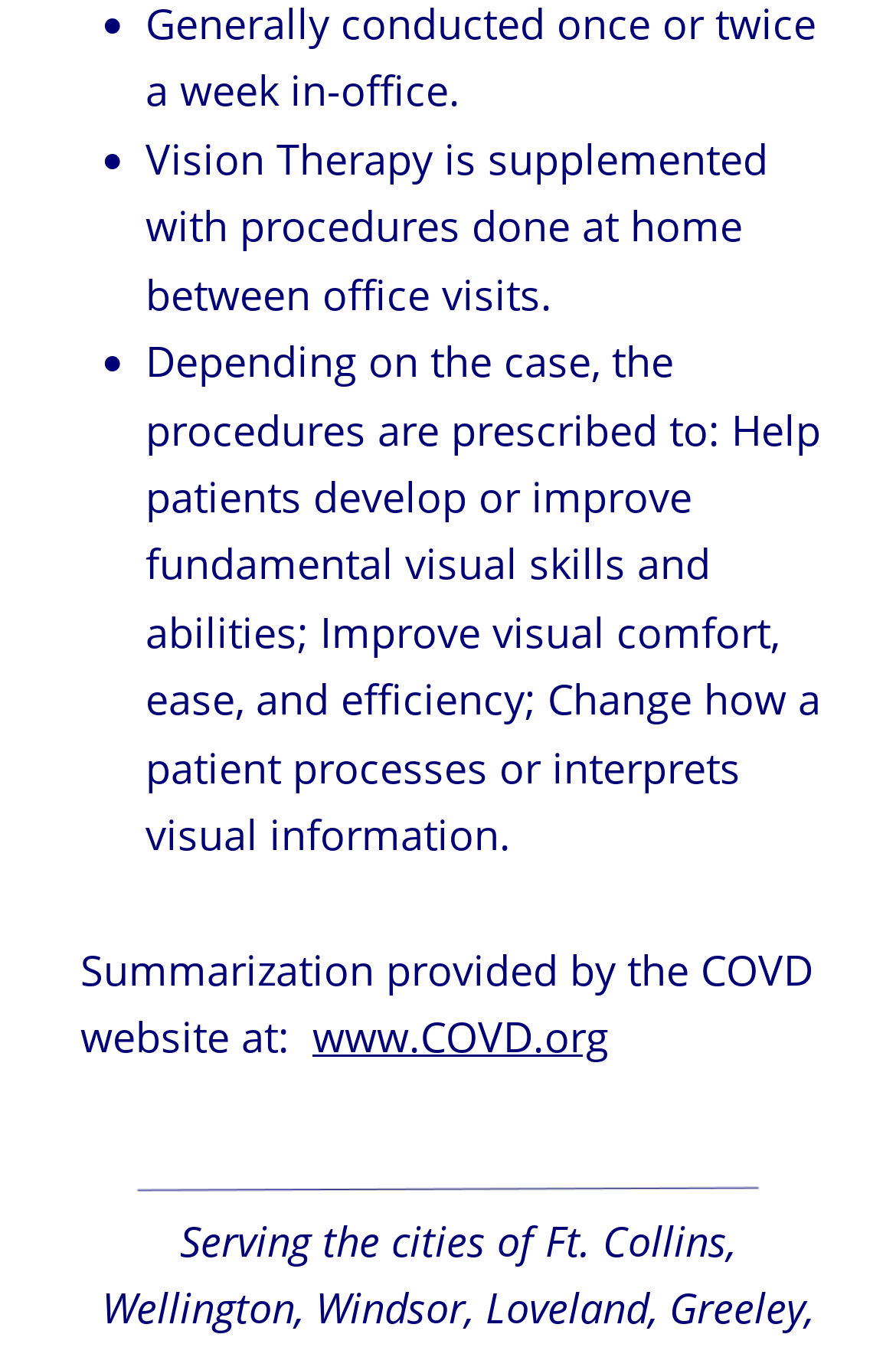Provide a thorough and detailed response to the question by examining the image: 
What is Vision Therapy supplemented with?

I found the answer by reading the text on the webpage, which says 'Vision Therapy is supplemented with procedures done at home between office visits'.